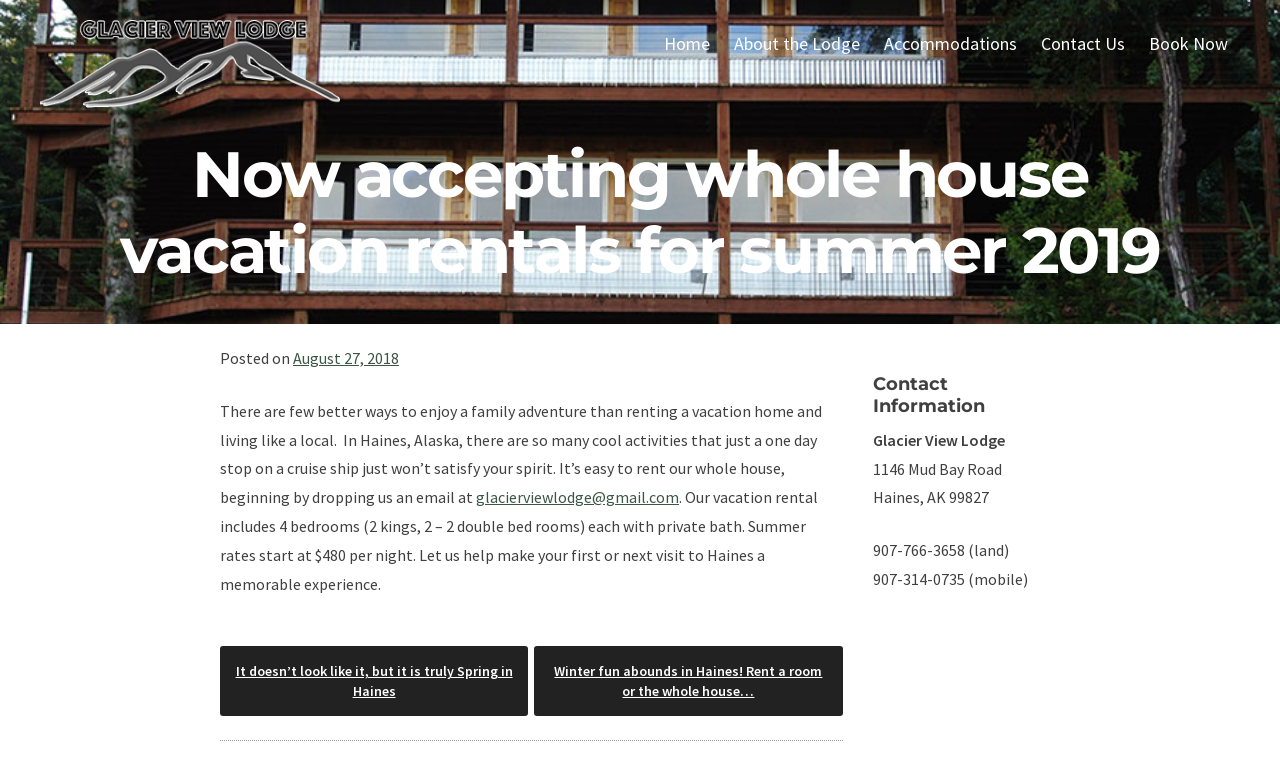Provide a one-word or one-phrase answer to the question:
How many bedrooms are in the vacation rental?

4